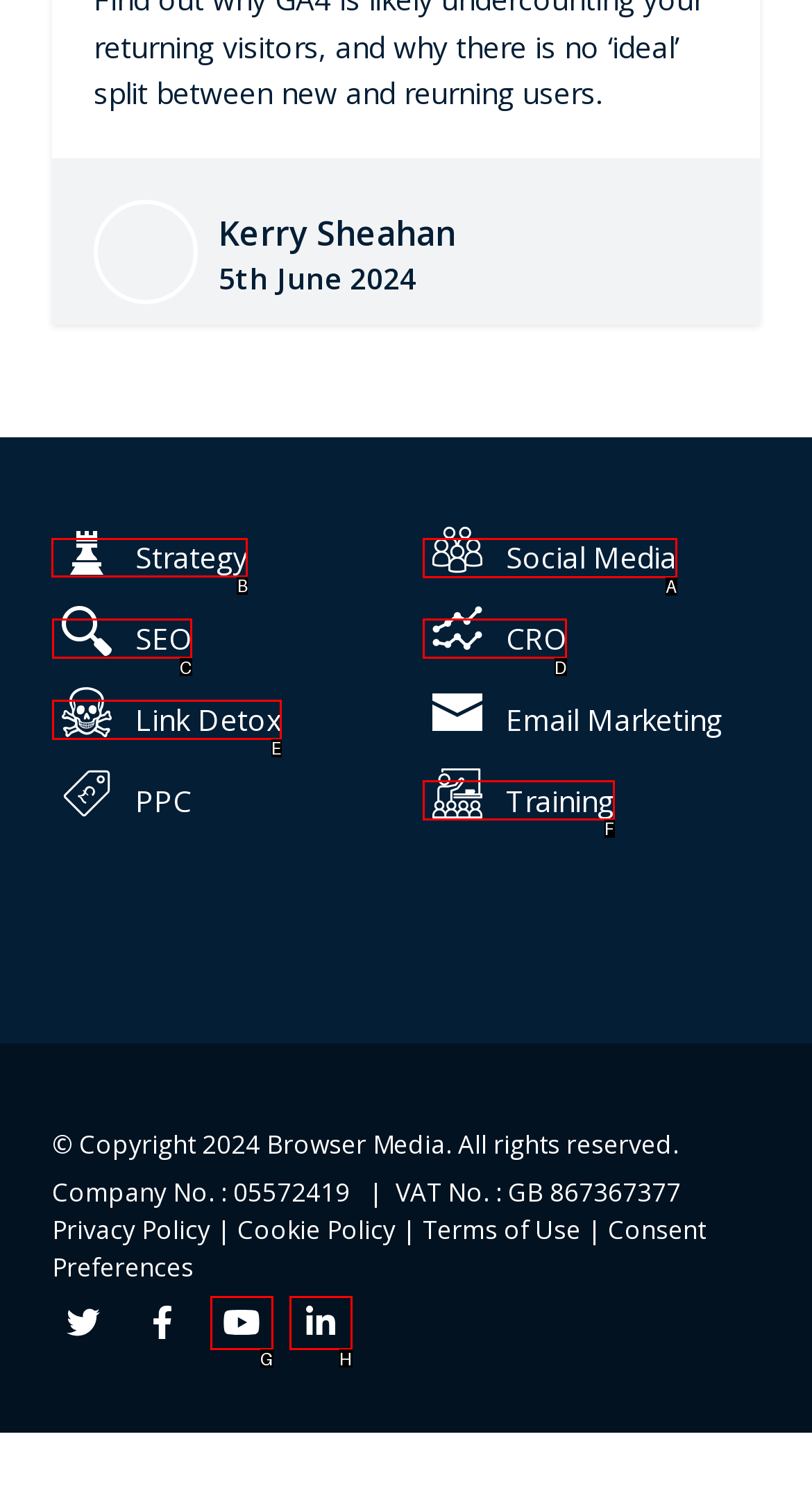Select the correct UI element to complete the task: Click Strategy
Please provide the letter of the chosen option.

B